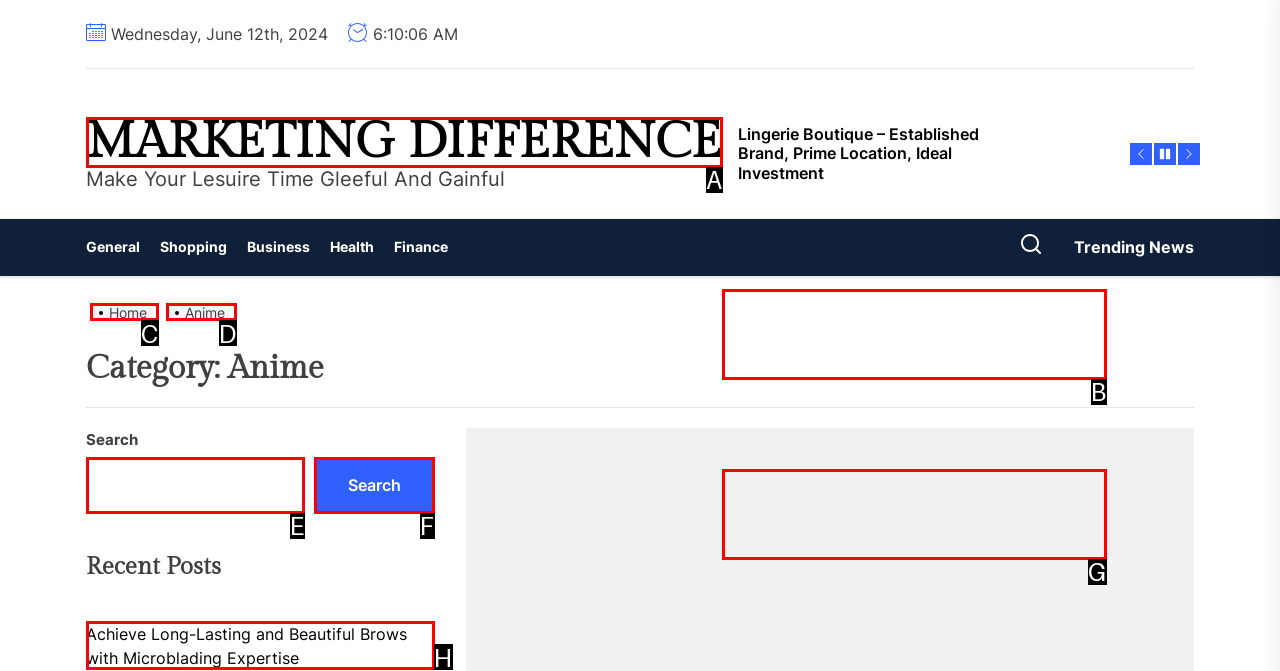Identify the HTML element that corresponds to the following description: parent_node: Search name="s" Provide the letter of the best matching option.

E